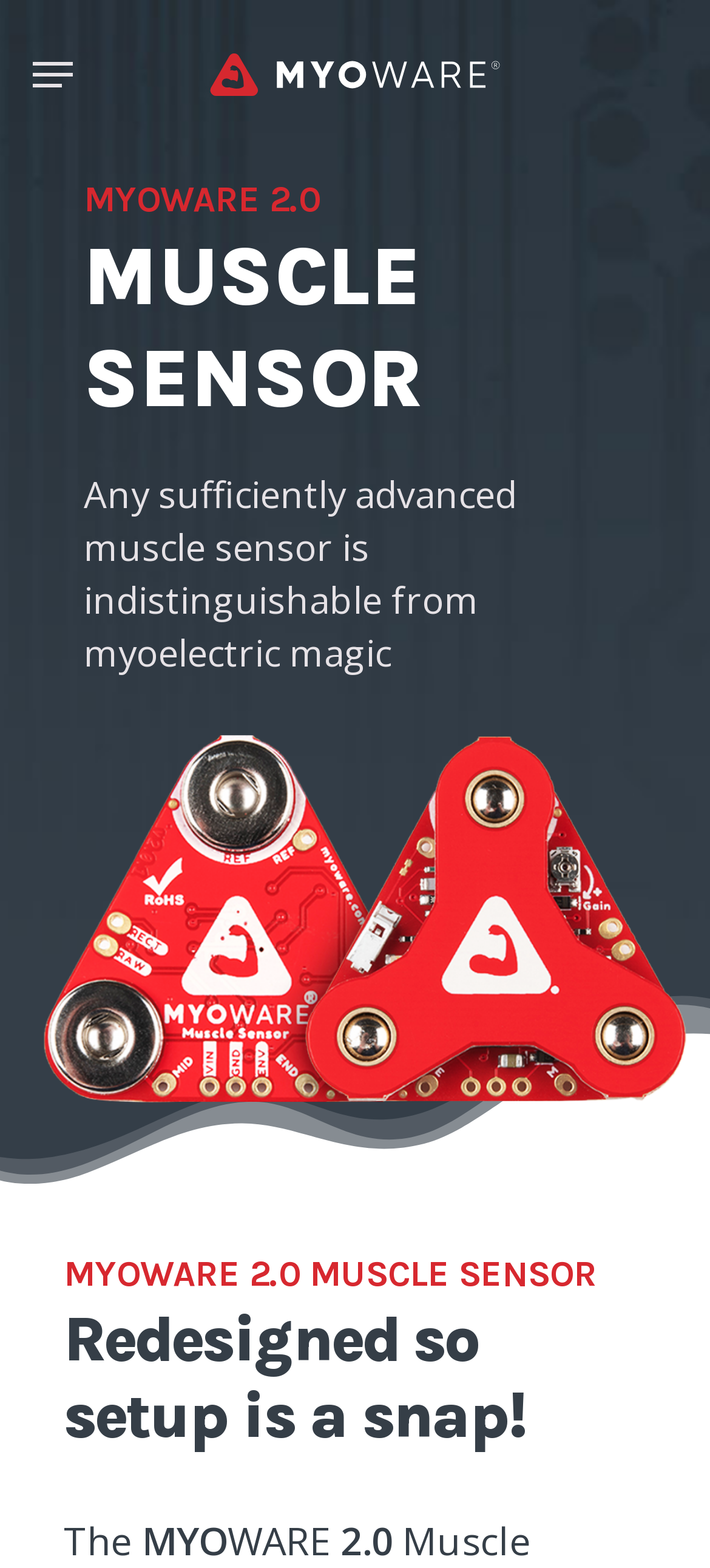Determine the bounding box coordinates for the UI element described. Format the coordinates as (top-left x, top-left y, bottom-right x, bottom-right y) and ensure all values are between 0 and 1. Element description: Menu

[0.046, 0.036, 0.103, 0.059]